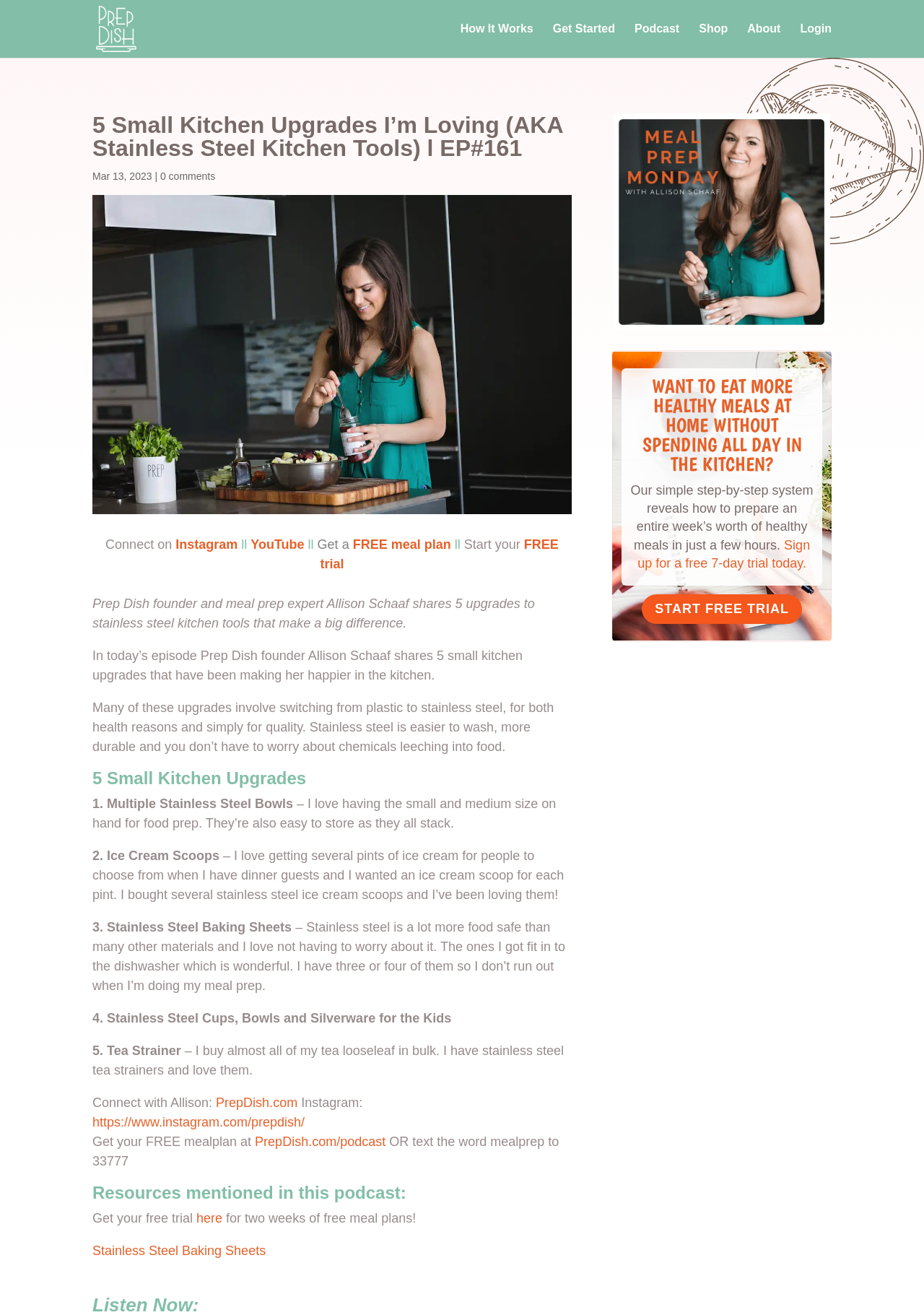What is the benefit of using stainless steel kitchen tools?
Offer a detailed and exhaustive answer to the question.

The answer can be inferred from the text 'Many of these upgrades involve switching from plastic to stainless steel, for both health reasons and simply for quality. Stainless steel is easier to wash, more durable and you don’t have to worry about chemicals leeching into food.' which highlights the benefits of using stainless steel kitchen tools.